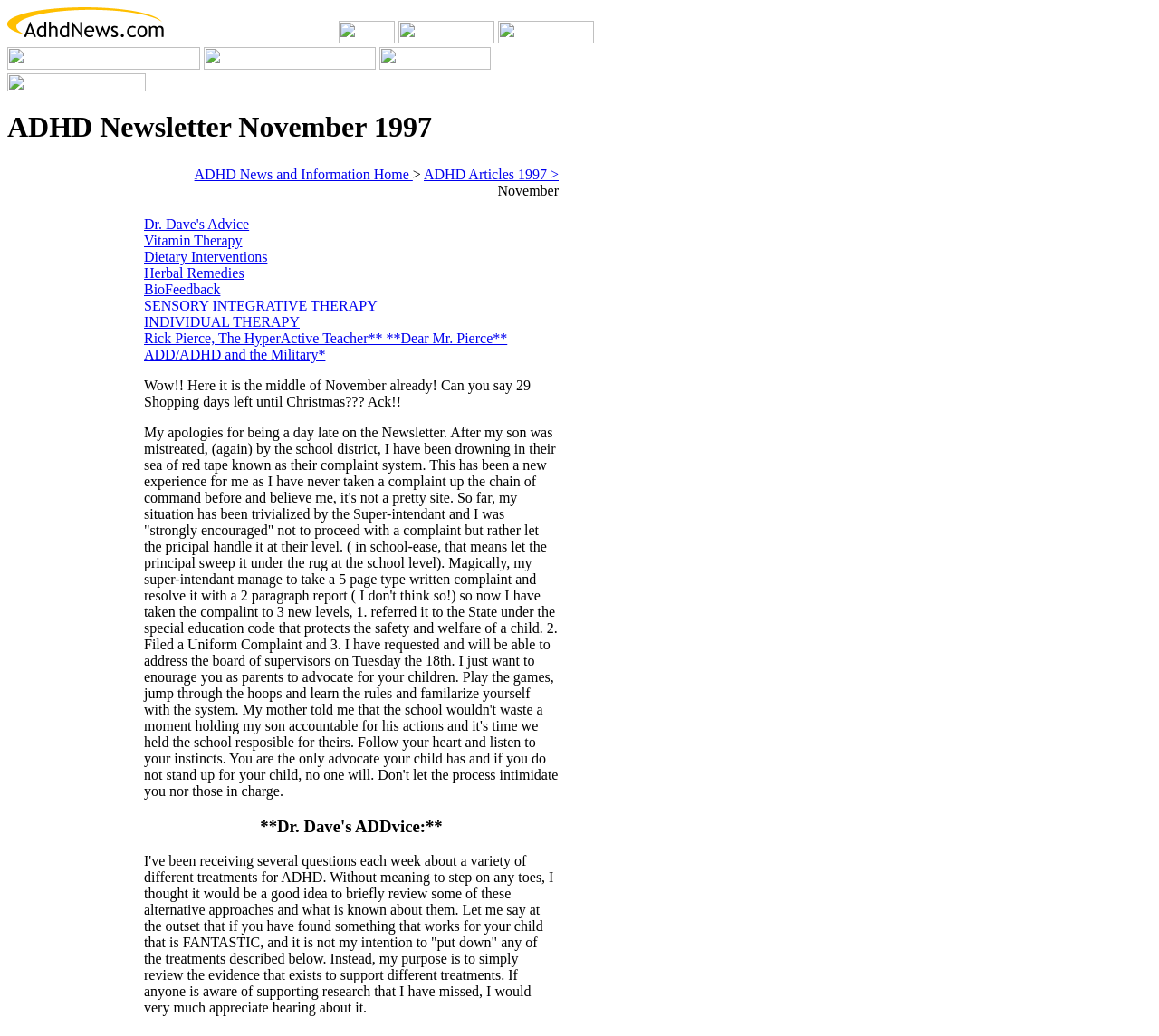Identify the bounding box coordinates of the element that should be clicked to fulfill this task: "Get Dr. Dave's Advice". The coordinates should be provided as four float numbers between 0 and 1, i.e., [left, top, right, bottom].

[0.124, 0.209, 0.215, 0.224]